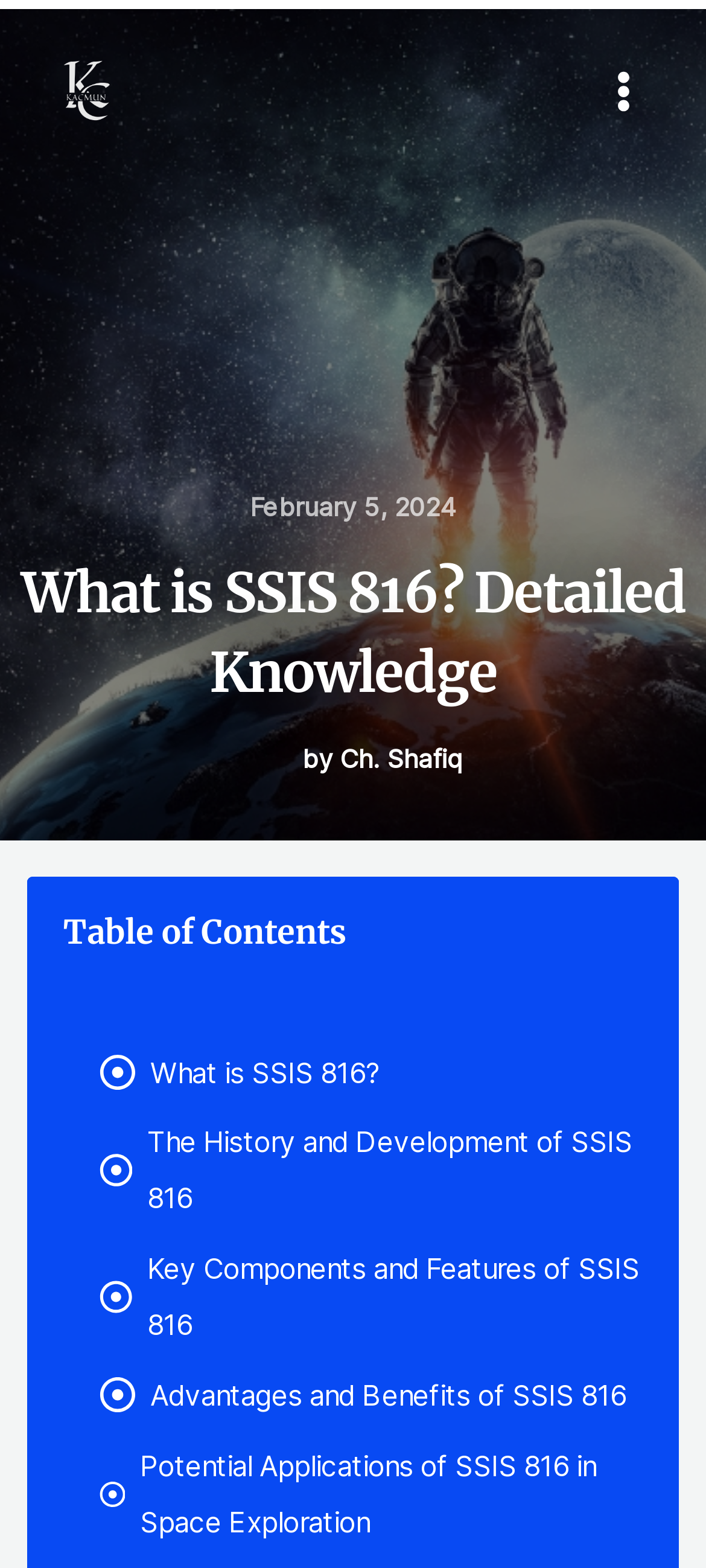Please find the bounding box coordinates of the section that needs to be clicked to achieve this instruction: "read the Table of Contents".

[0.09, 0.582, 0.49, 0.608]